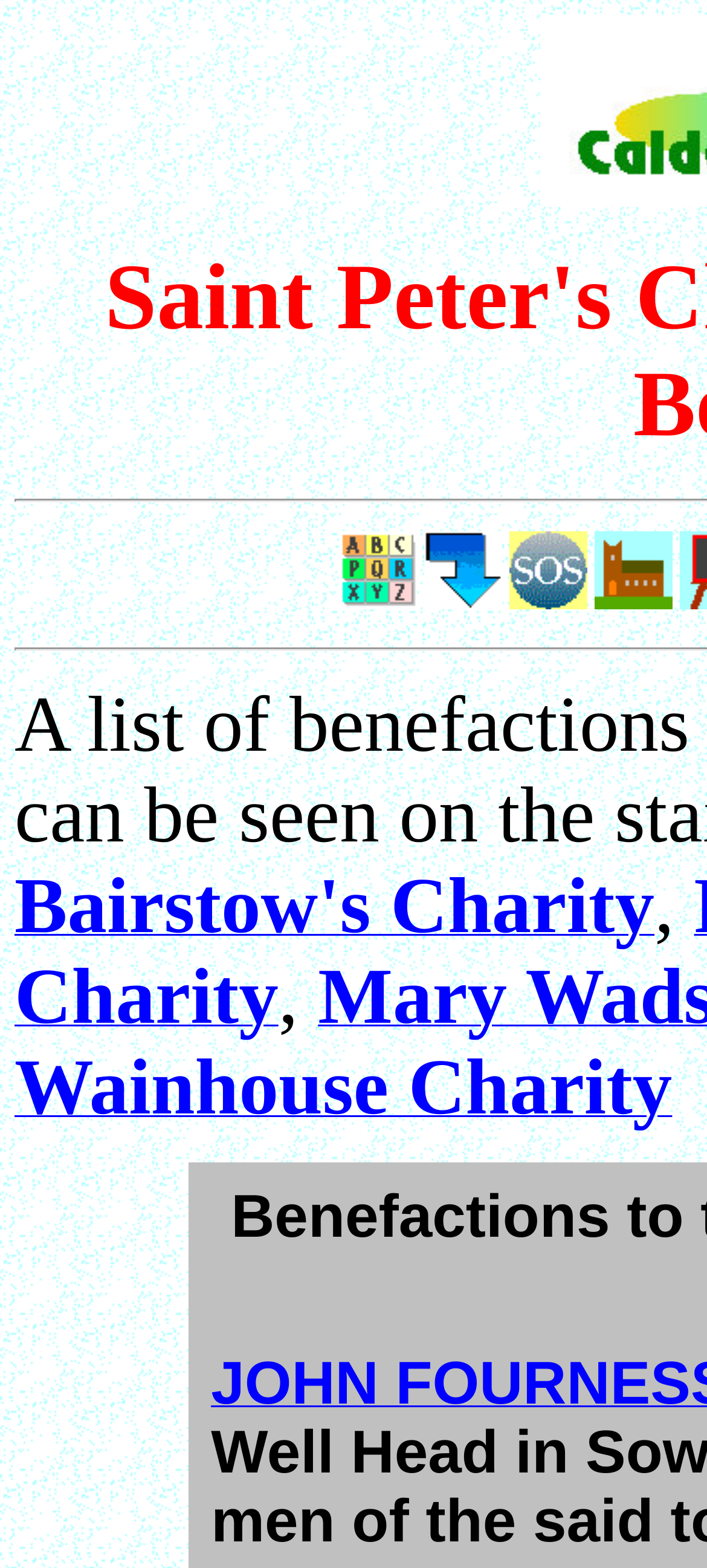How many links are there on the top row?
By examining the image, provide a one-word or phrase answer.

4